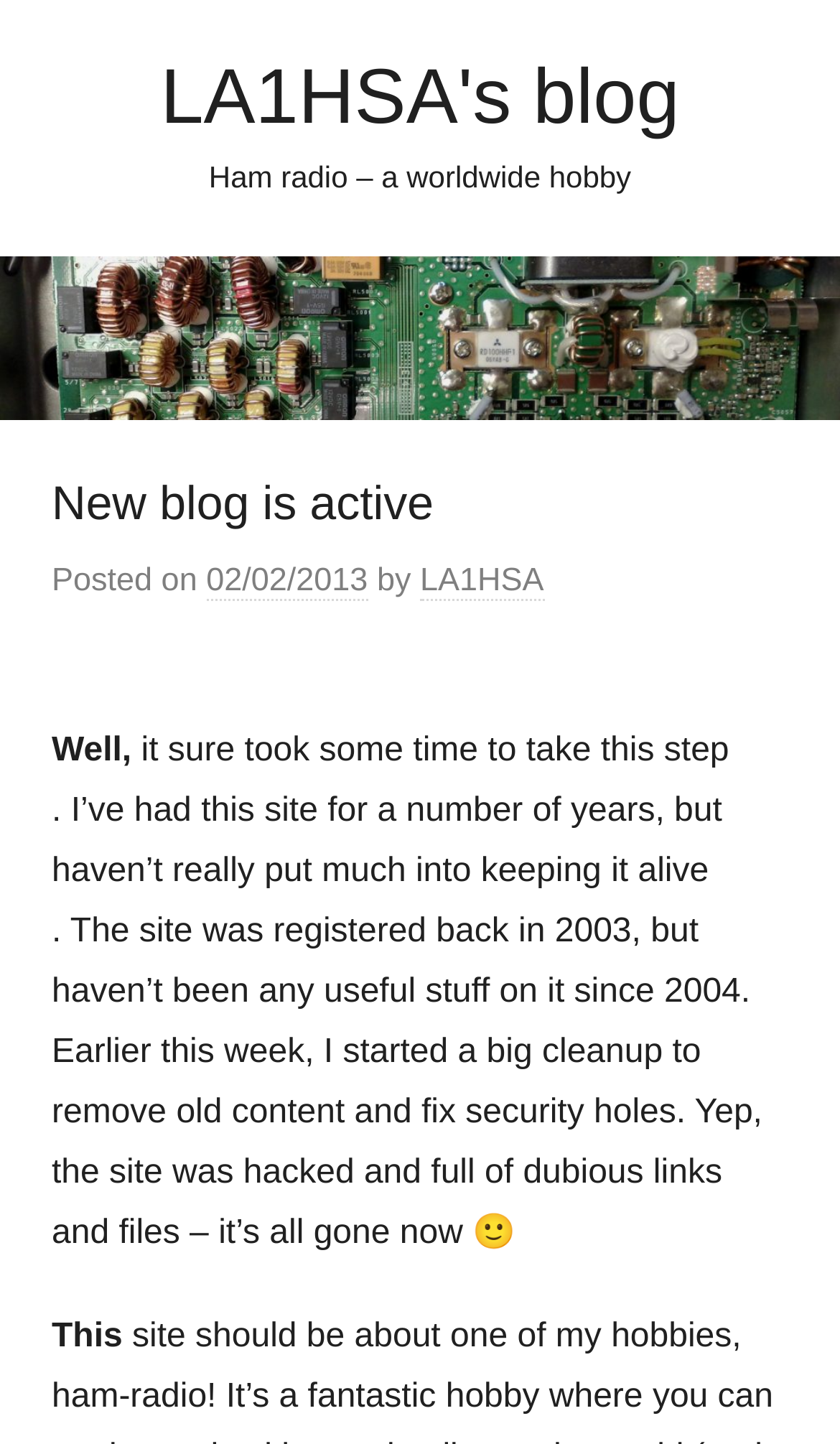What was the state of the website before the cleanup?
Answer the question with detailed information derived from the image.

The state of the website before the cleanup can be inferred from the text 'Yep, the site was hacked and full of dubious links and files – it’s all gone now 🙂' which is a child of the StaticText element.